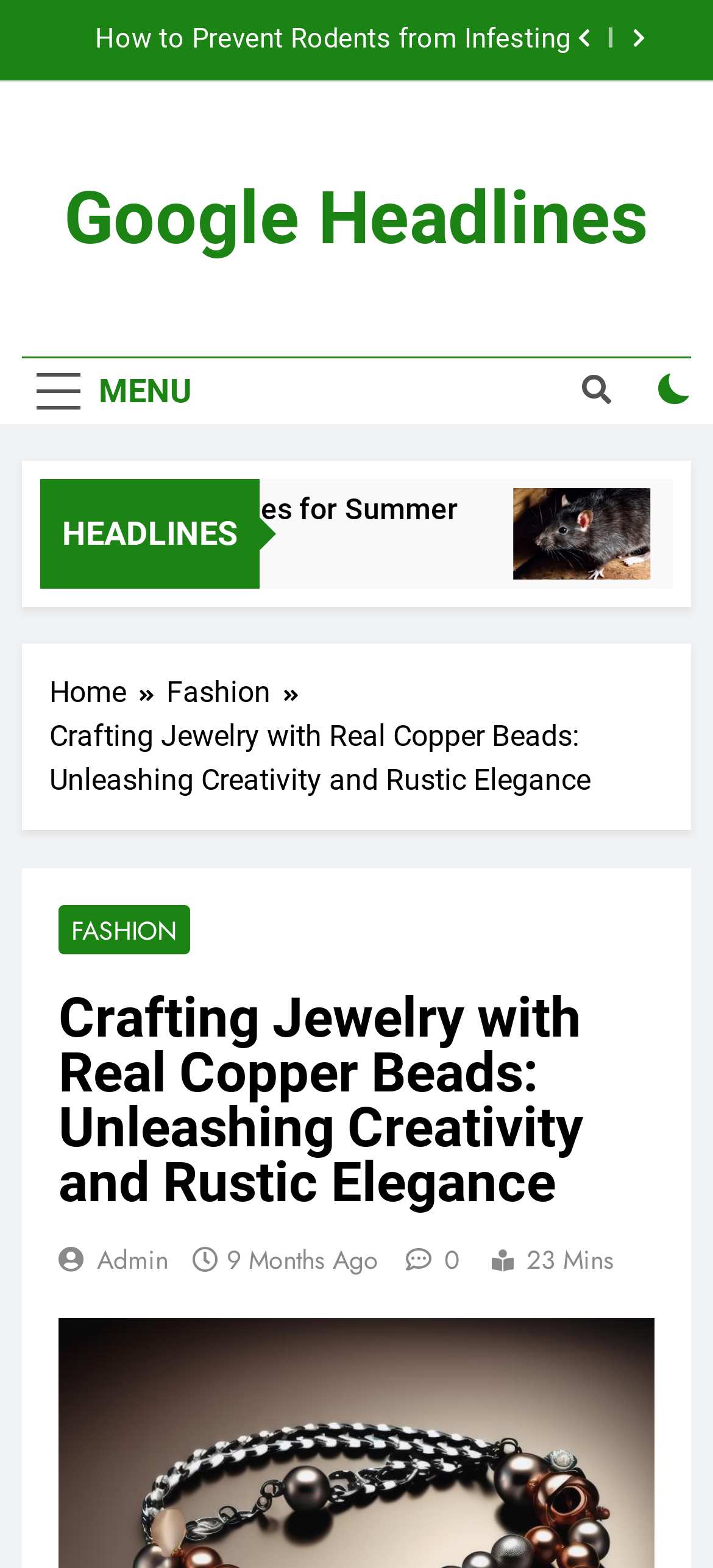Determine the bounding box of the UI component based on this description: "Google Headlines". The bounding box coordinates should be four float values between 0 and 1, i.e., [left, top, right, bottom].

[0.09, 0.112, 0.91, 0.167]